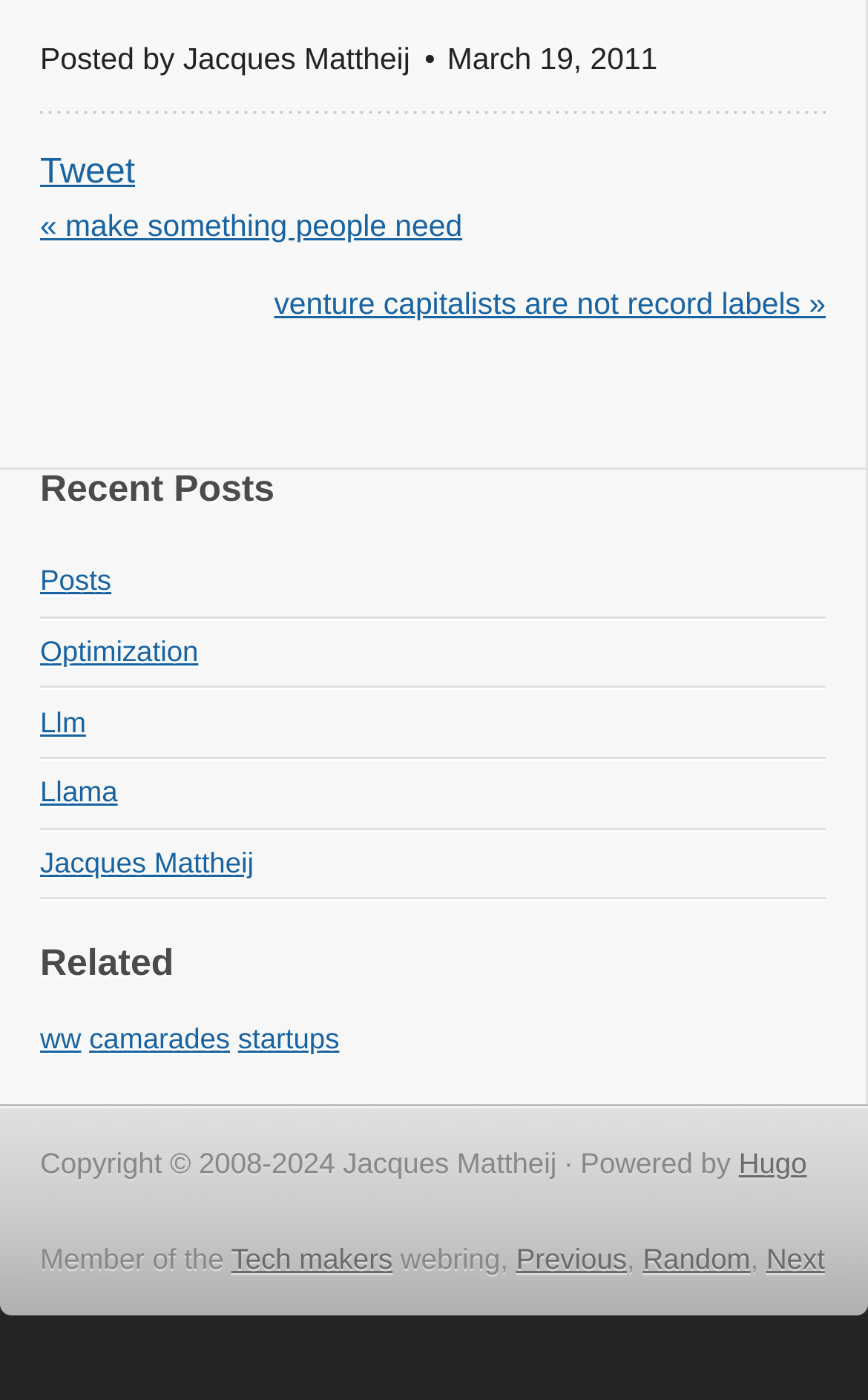Answer the question briefly using a single word or phrase: 
What is the author's name?

Jacques Mattheij